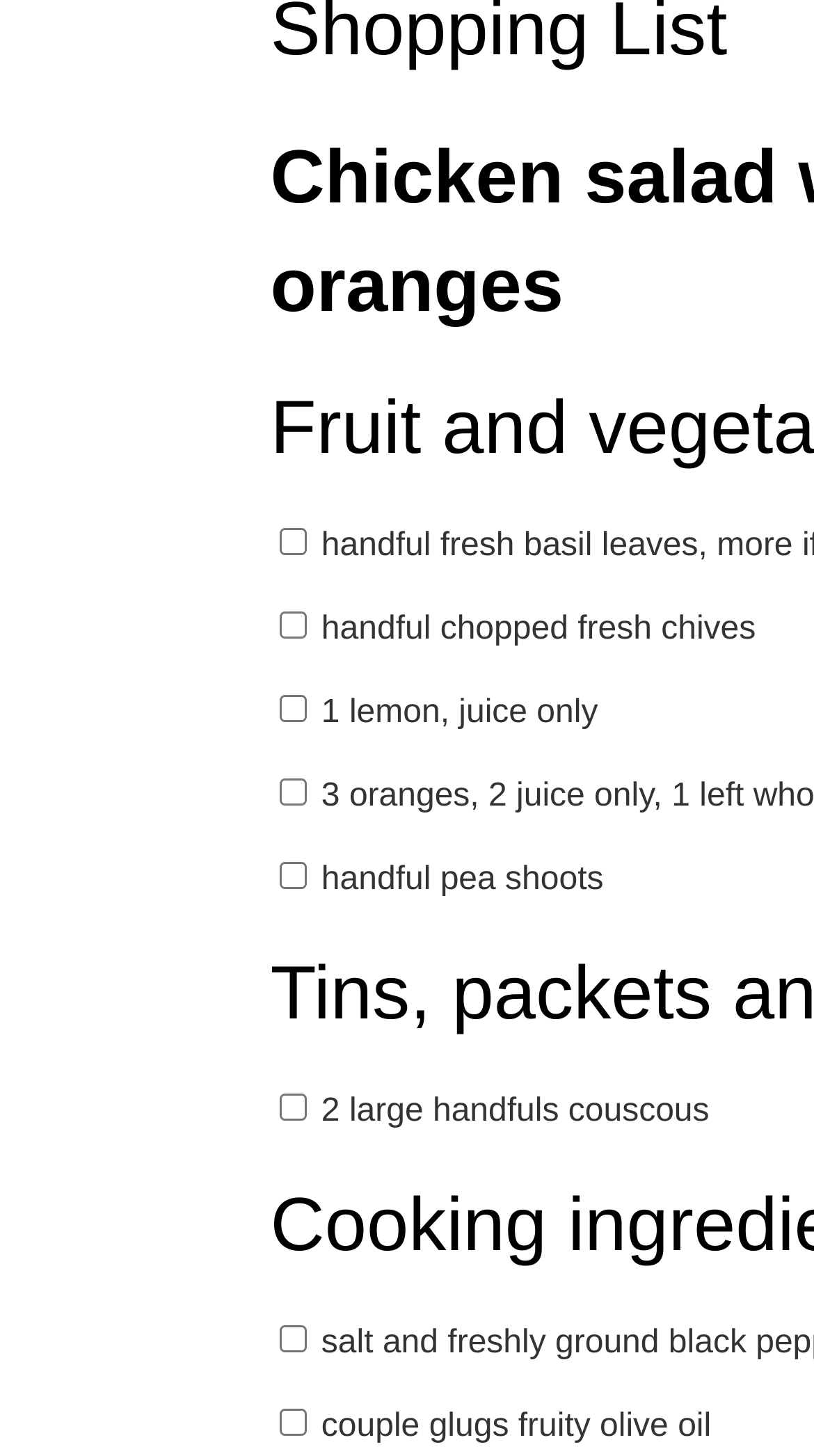Give the bounding box coordinates for the element described by: "parent_node: handful pea shoots".

[0.342, 0.592, 0.376, 0.61]